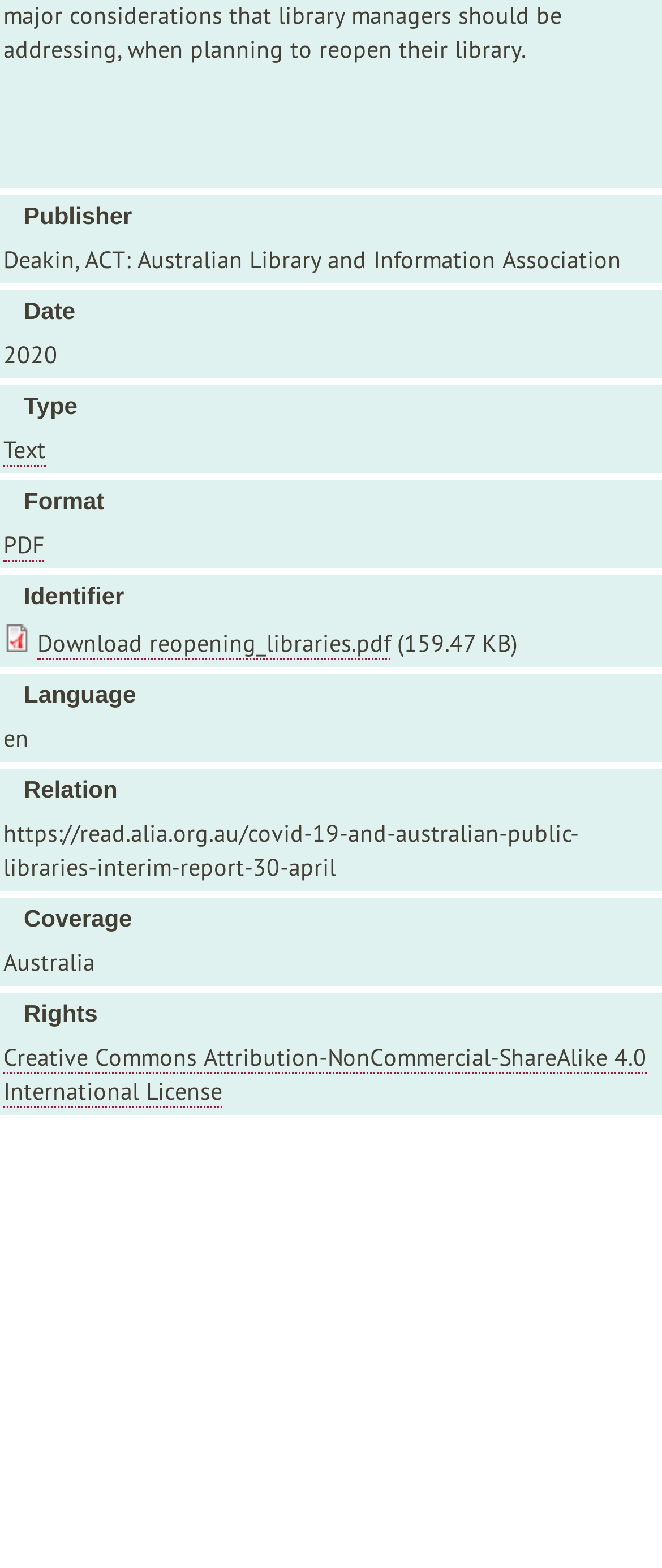What is the publisher of the document?
Please provide a comprehensive and detailed answer to the question.

The publisher of the document can be found in the static text element 'Deakin, ACT: Australian Library and Information Association' which is located at the top of the webpage, indicating the origin of the document.